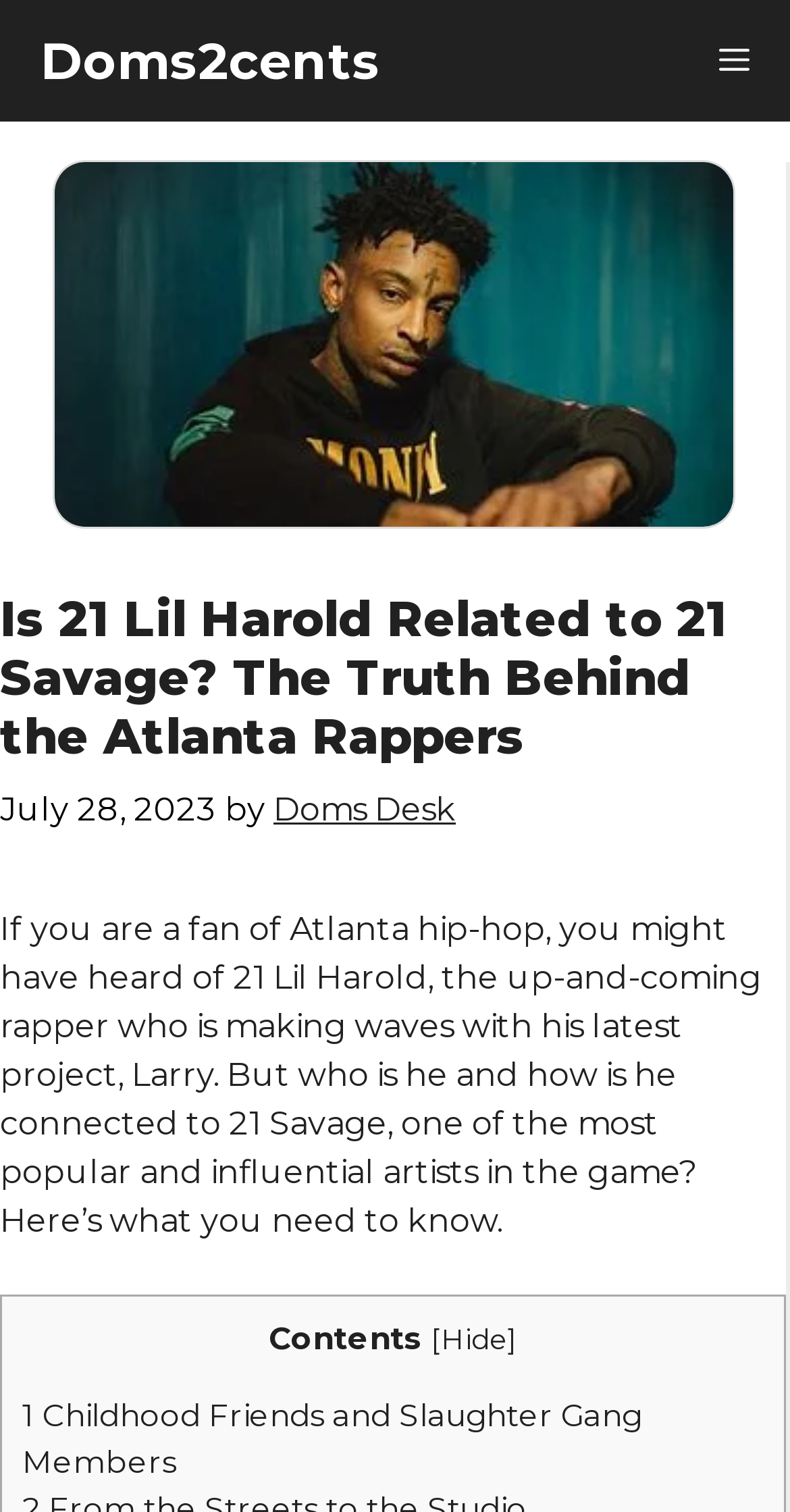Generate the text content of the main heading of the webpage.

Is 21 Lil Harold Related to 21 Savage? The Truth Behind the Atlanta Rappers